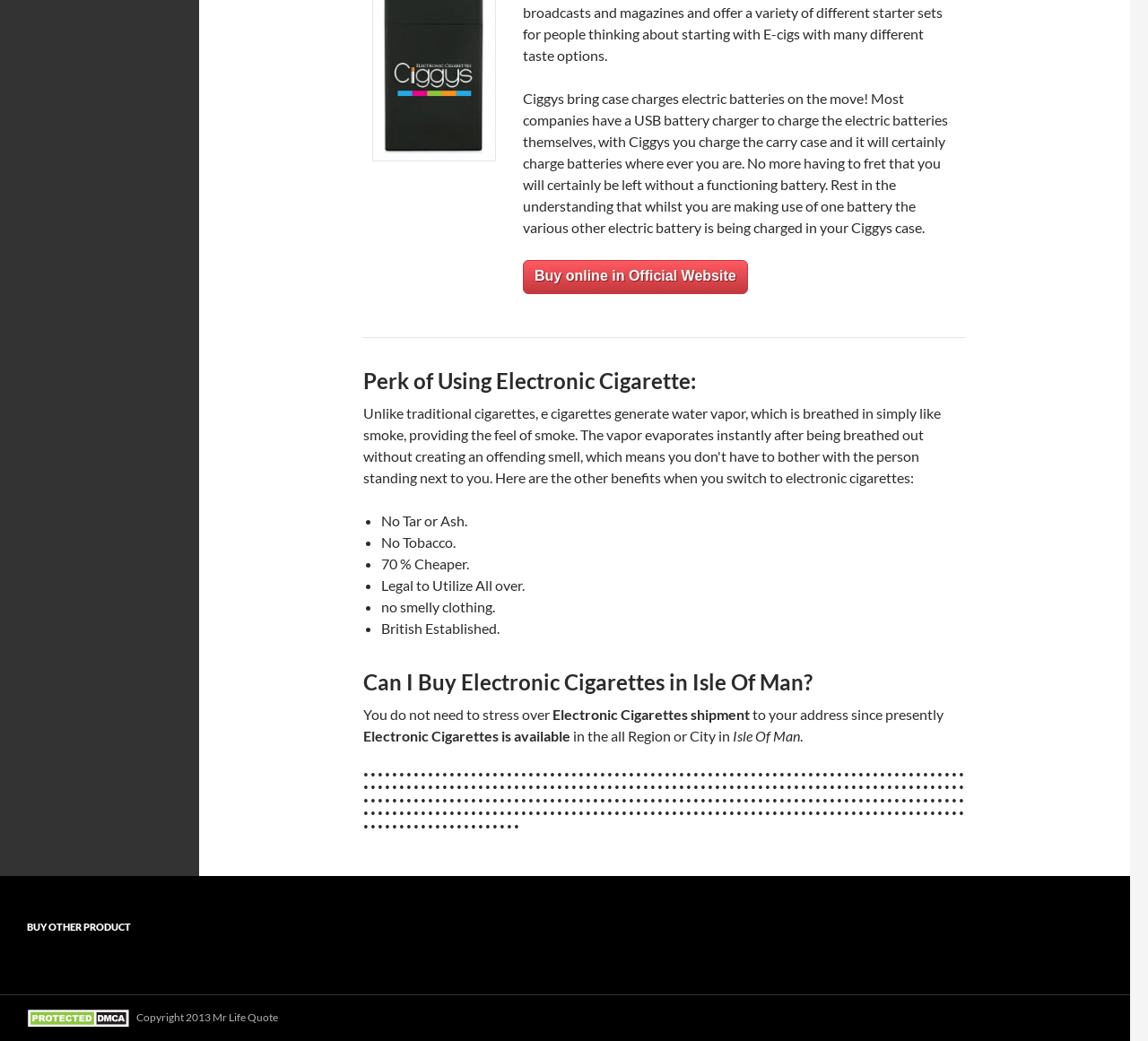Analyze the image and provide a detailed answer to the question: What is a unique feature of Ciggys?

The webpage highlights that Ciggys allows users to charge their batteries on the go, which is a unique feature that sets it apart from other electronic cigarette brands.